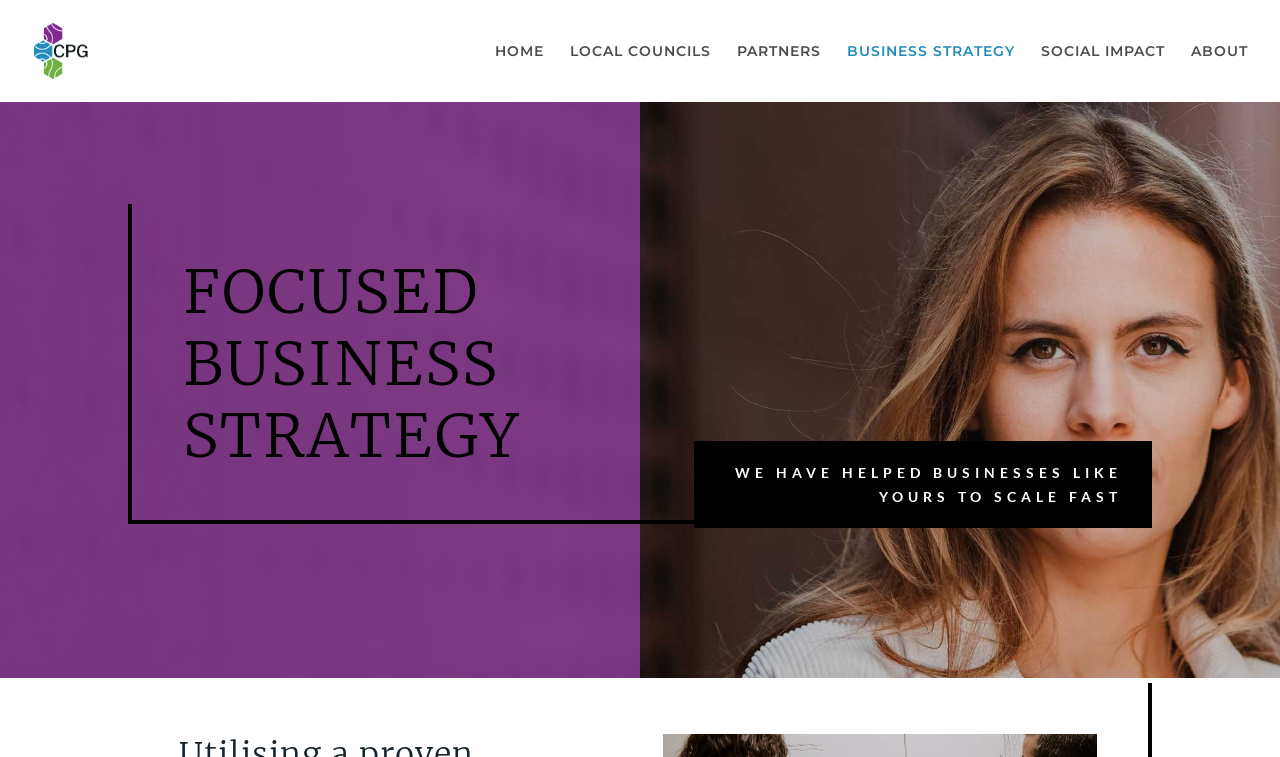Using the description: "ABOUT", identify the bounding box of the corresponding UI element in the screenshot.

[0.932, 0.058, 0.975, 0.135]